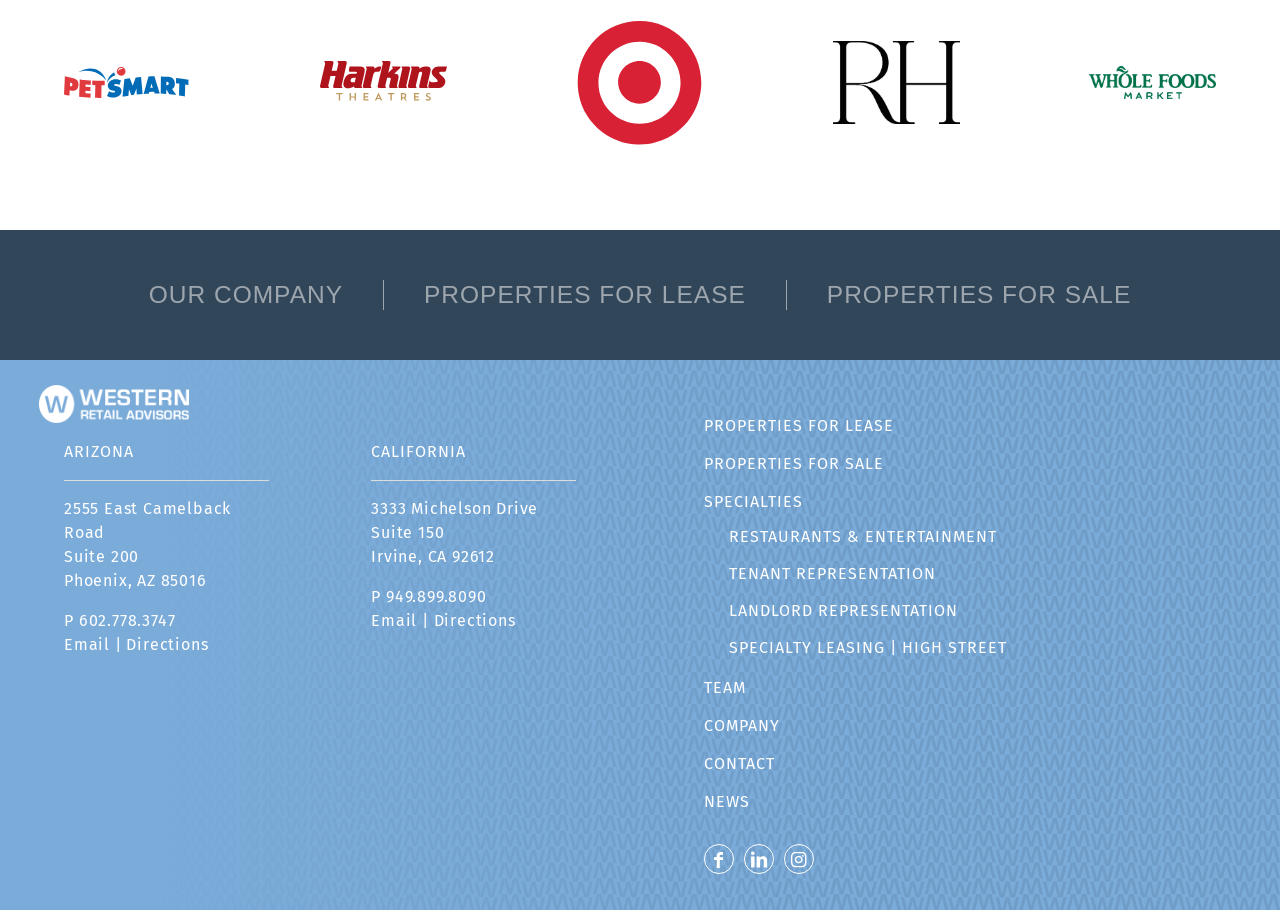Give the bounding box coordinates for the element described as: "Winter One Day Open Studios".

None